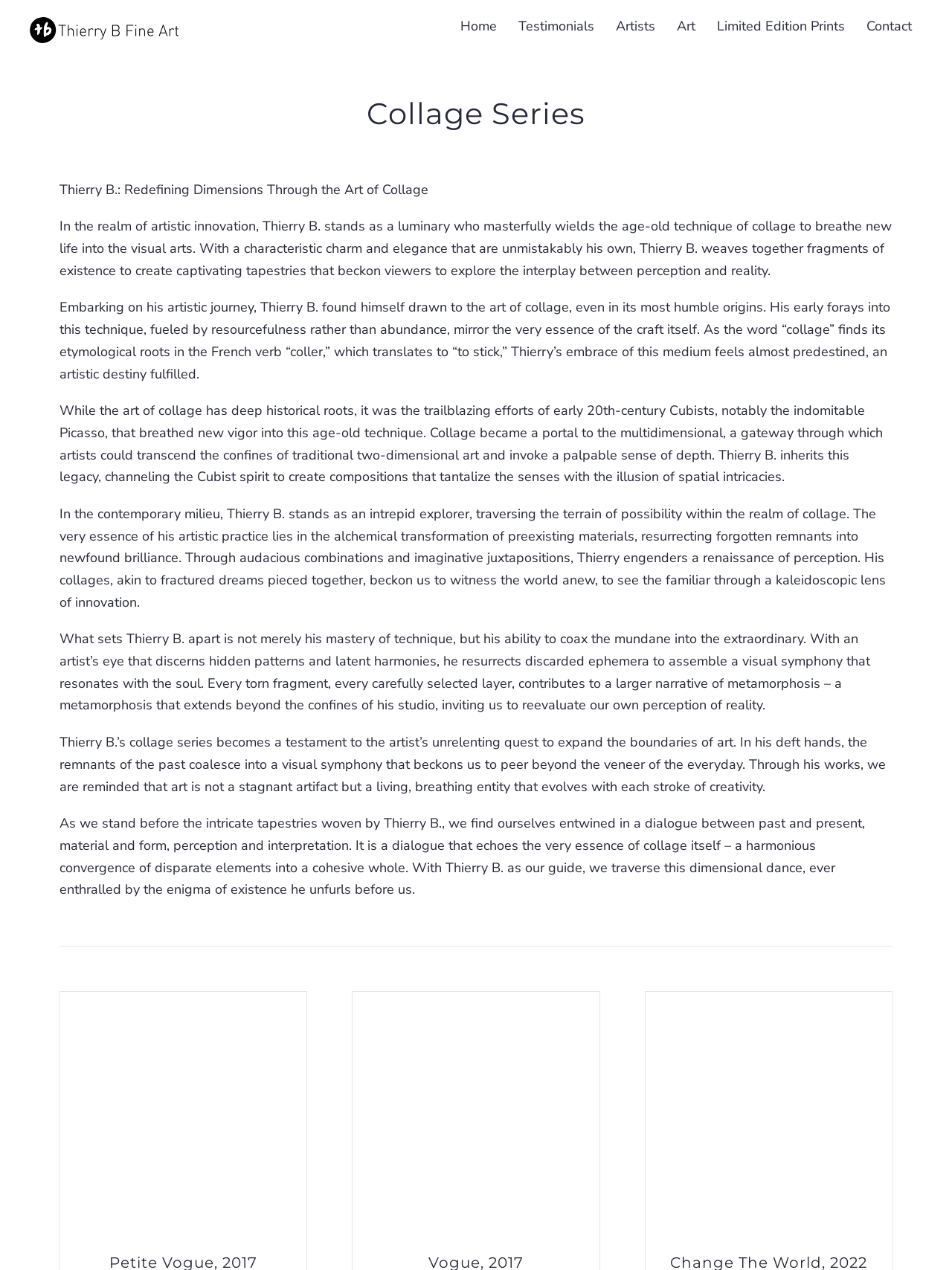What is the tone of the webpage?
Please provide a single word or phrase in response based on the screenshot.

Formal